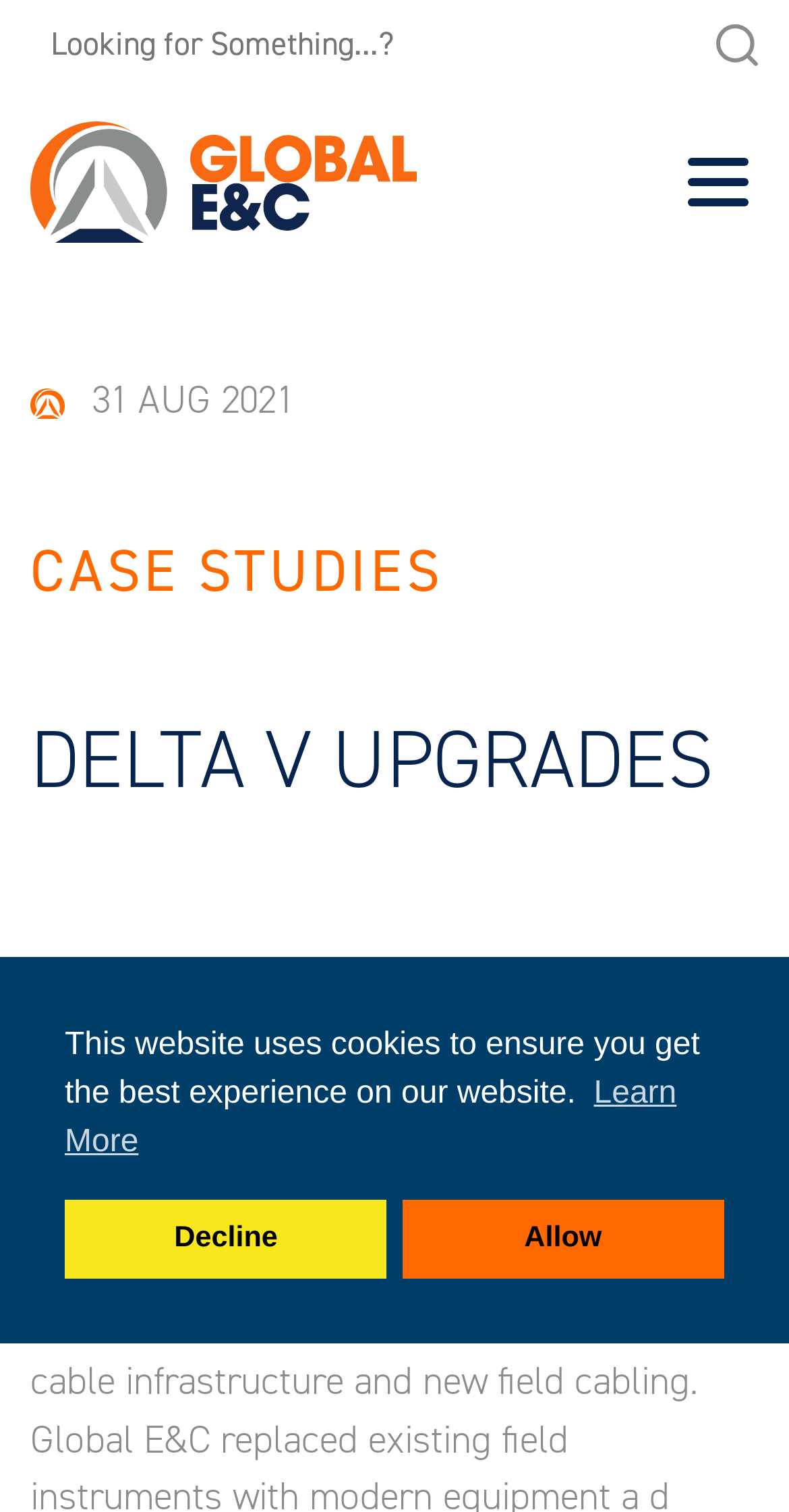What is the category of the case study?
Please elaborate on the answer to the question with detailed information.

I found the category of the case study by looking at the heading element with the text 'DELTA V UPGRADES', which suggests that it is the category of the case study.